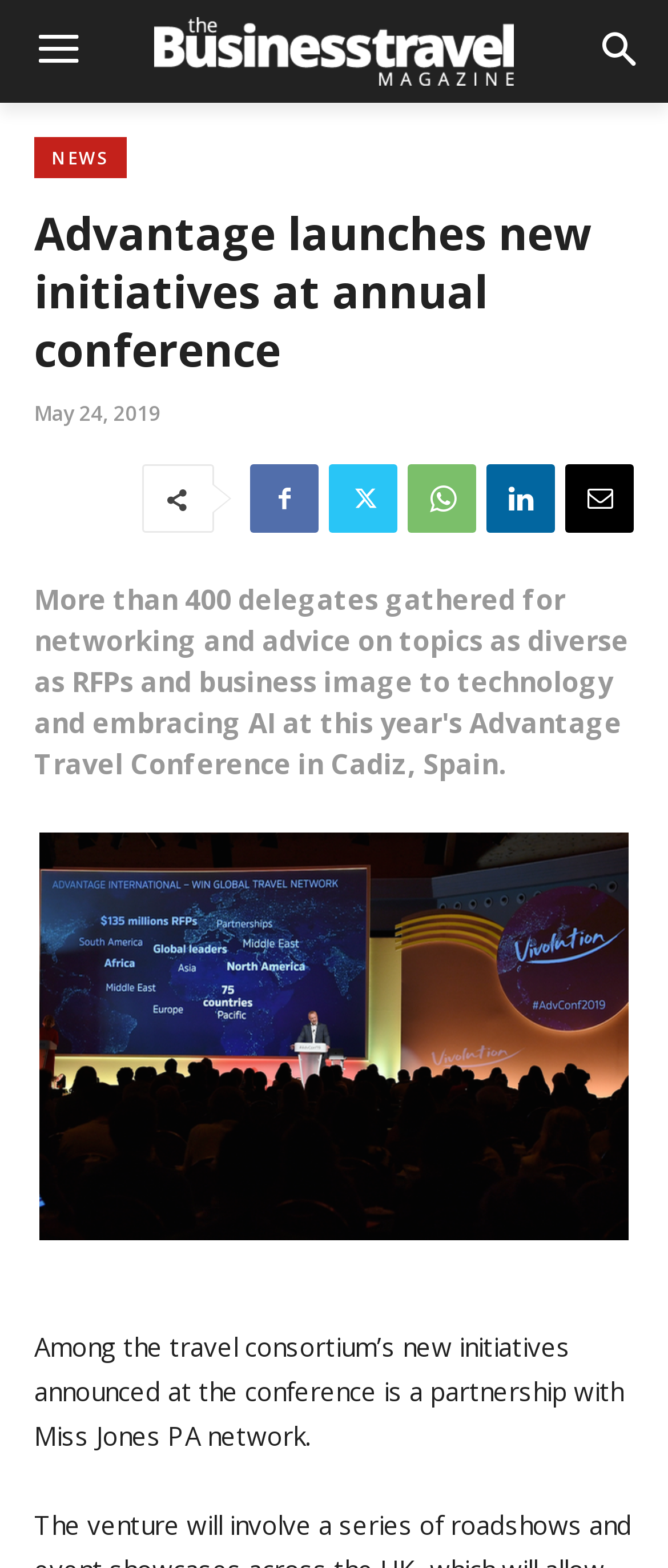How many social media links are there?
Using the image, respond with a single word or phrase.

5